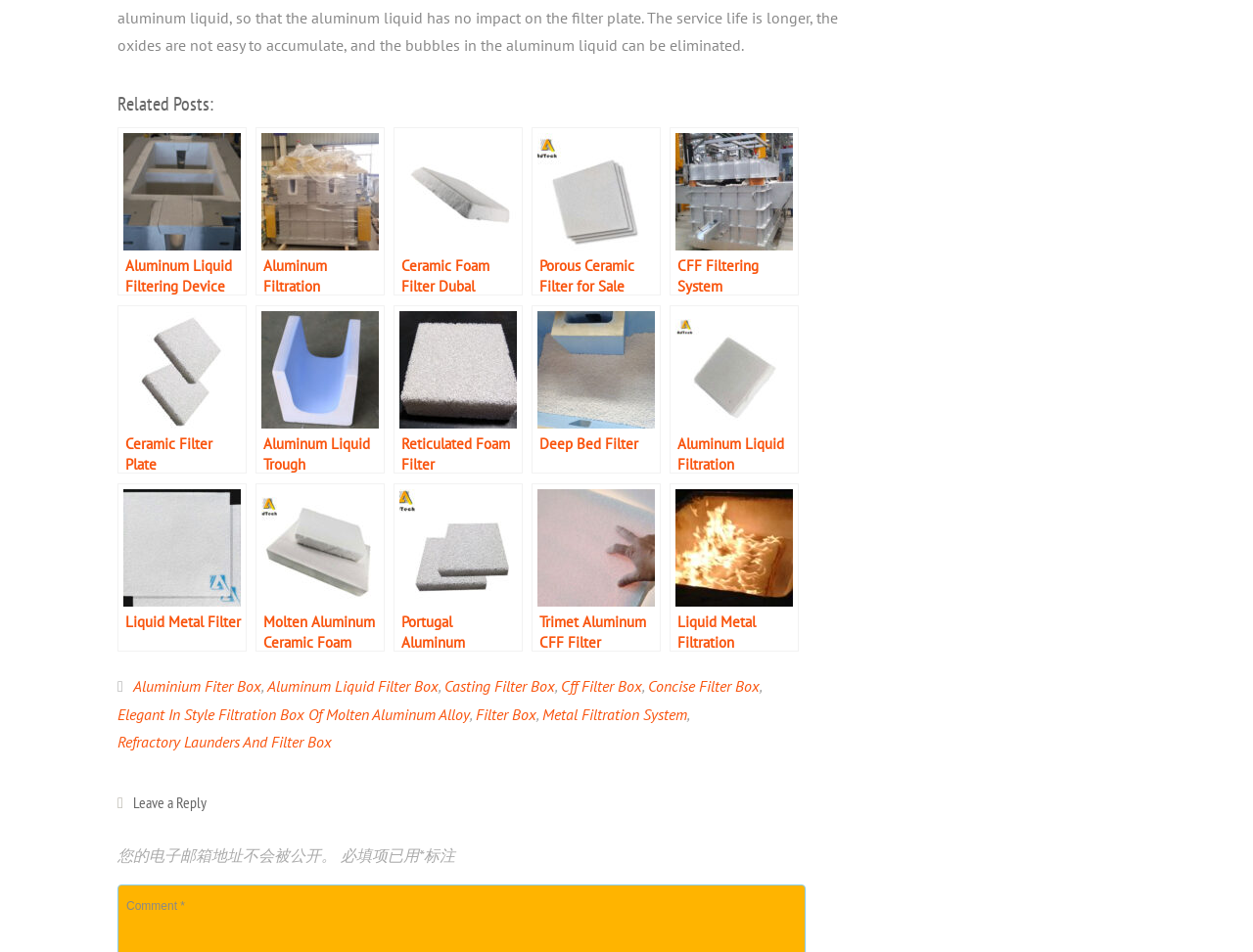Determine the bounding box coordinates of the clickable element to achieve the following action: 'Click on 'Filter Box''. Provide the coordinates as four float values between 0 and 1, formatted as [left, top, right, bottom].

[0.38, 0.736, 0.428, 0.765]